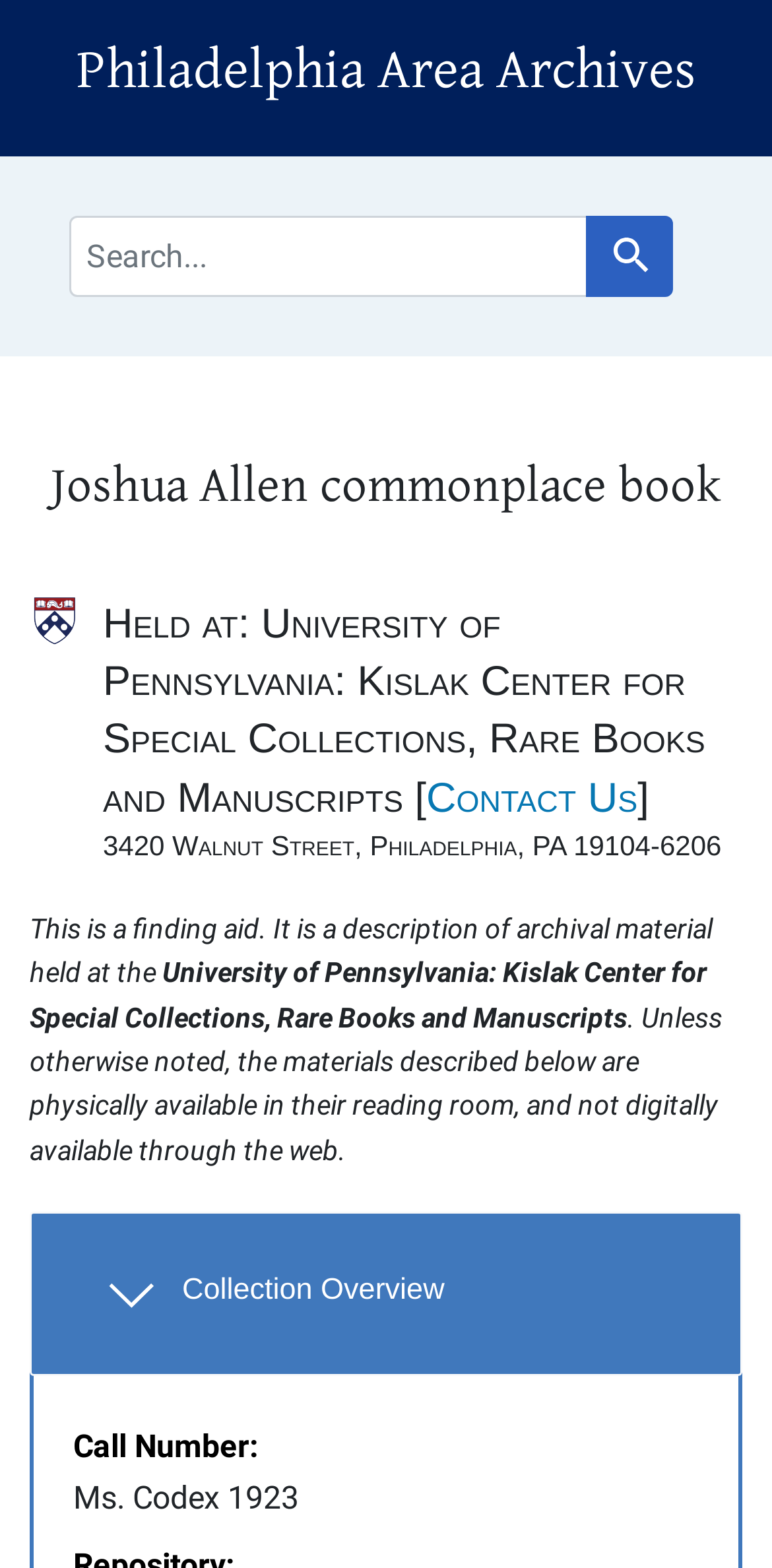Determine which piece of text is the heading of the webpage and provide it.

Philadelphia Area Archives